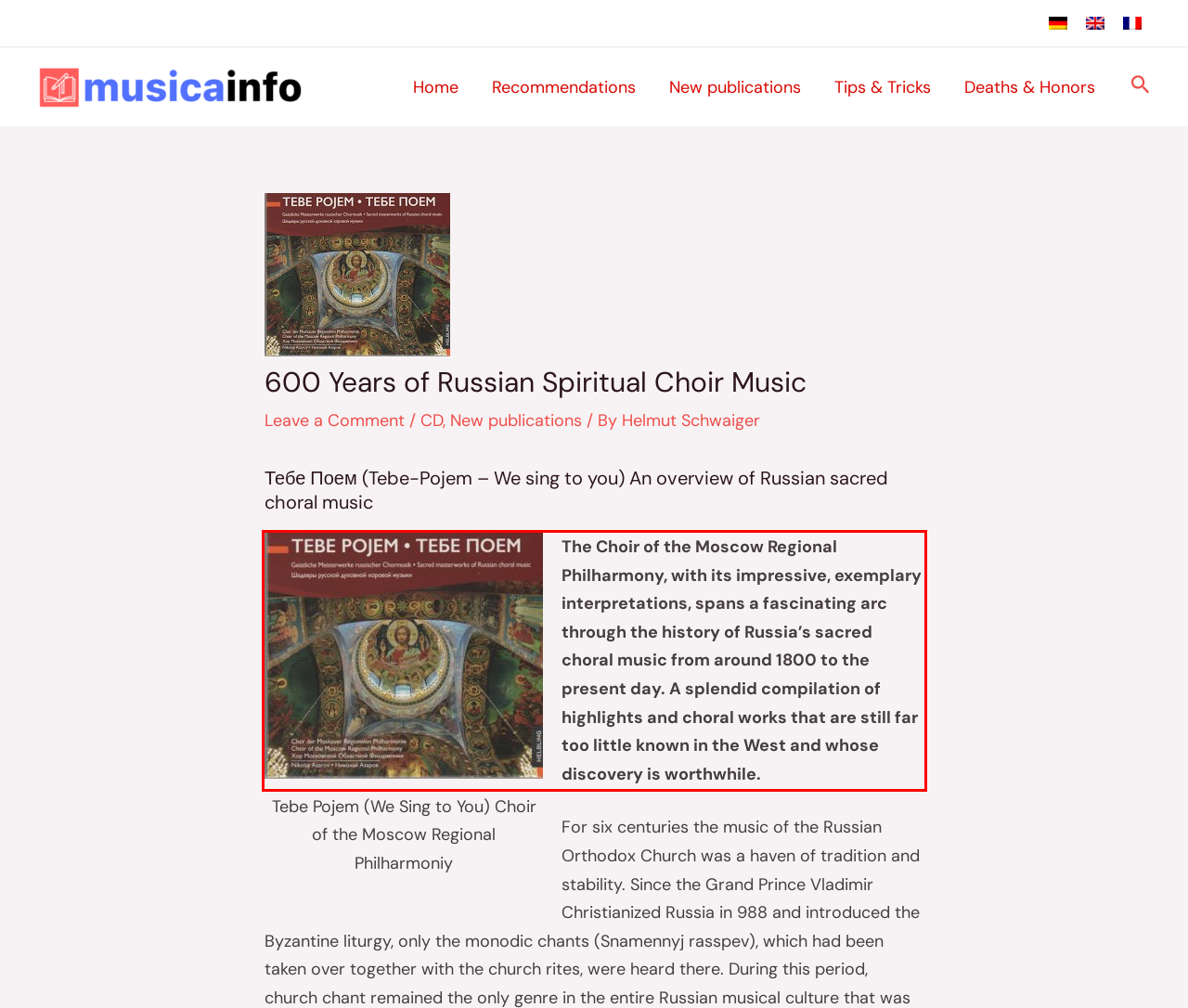Given a screenshot of a webpage, locate the red bounding box and extract the text it encloses.

The Choir of the Moscow Regional Philharmony, with its impressive, exemplary interpretations, spans a fascinating arc through the history of Russia’s sacred choral music from around 1800 to the present day. A splendid compilation of highlights and choral works that are still far too little known in the West and whose discovery is worthwhile.